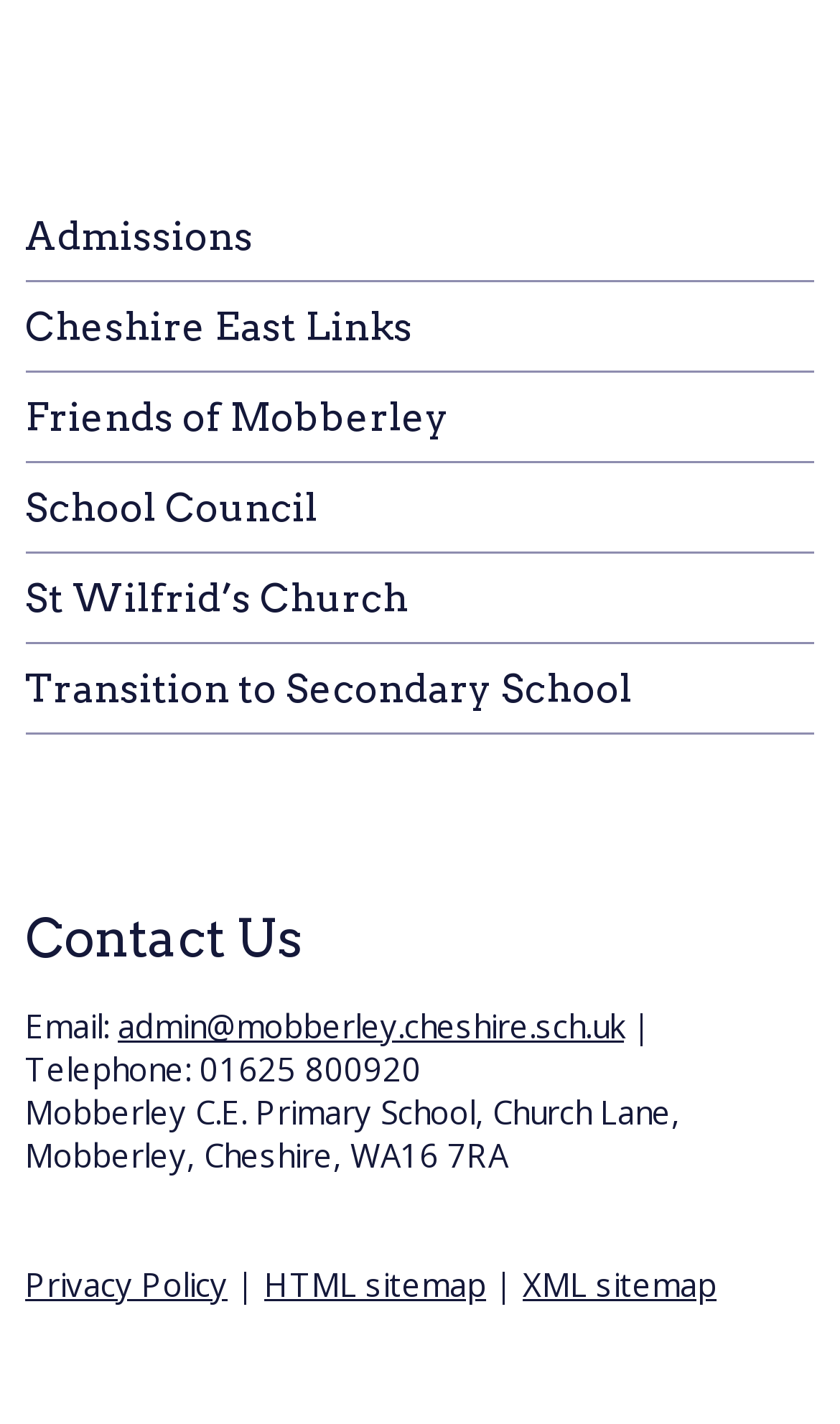Please specify the bounding box coordinates of the clickable region necessary for completing the following instruction: "Access the HTML sitemap". The coordinates must consist of four float numbers between 0 and 1, i.e., [left, top, right, bottom].

[0.315, 0.887, 0.579, 0.917]